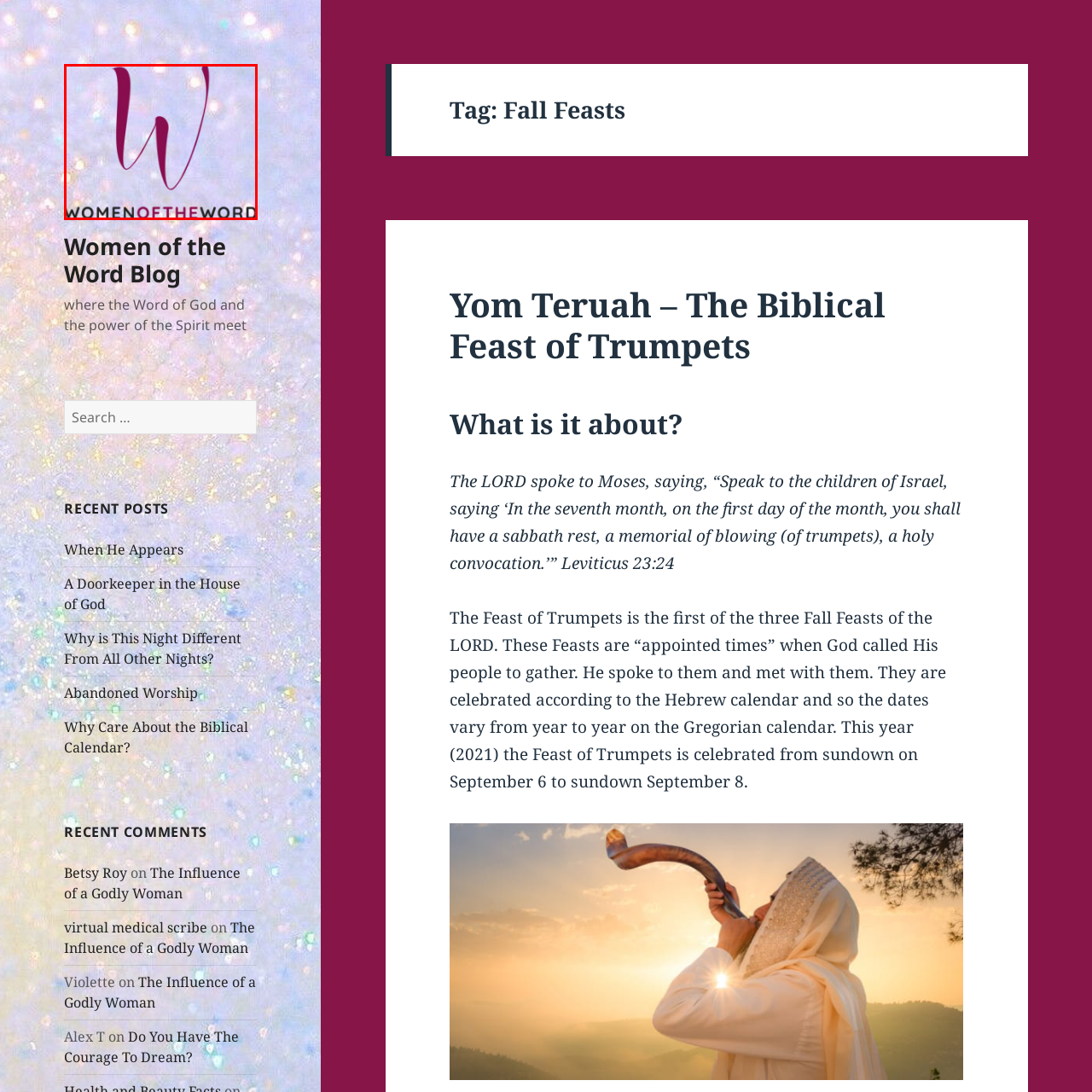View the image surrounded by the red border, What is the font style of the full text?
 Answer using a single word or phrase.

Bold, clear